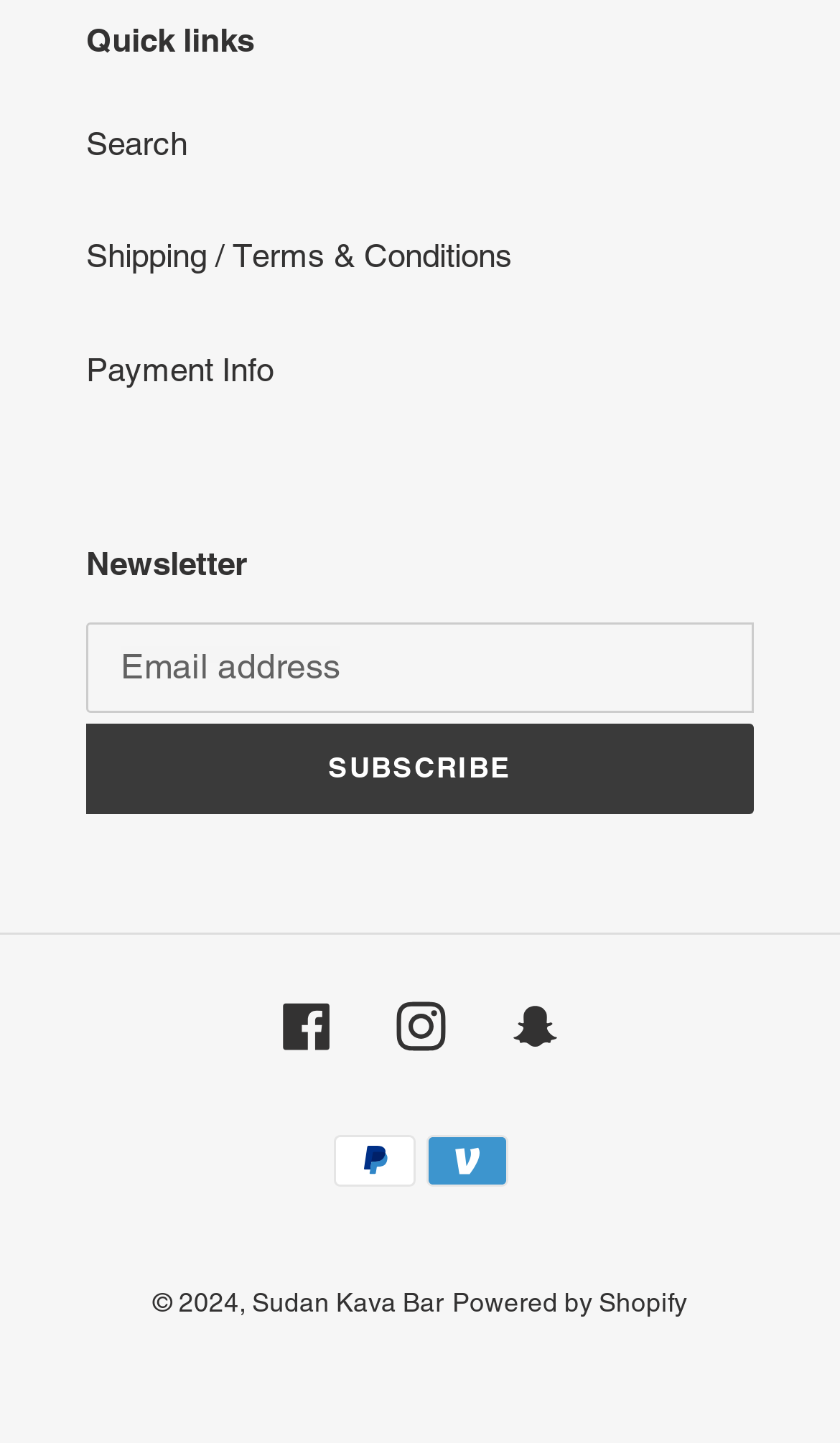Identify the bounding box coordinates for the UI element mentioned here: "Search". Provide the coordinates as four float values between 0 and 1, i.e., [left, top, right, bottom].

[0.103, 0.087, 0.223, 0.112]